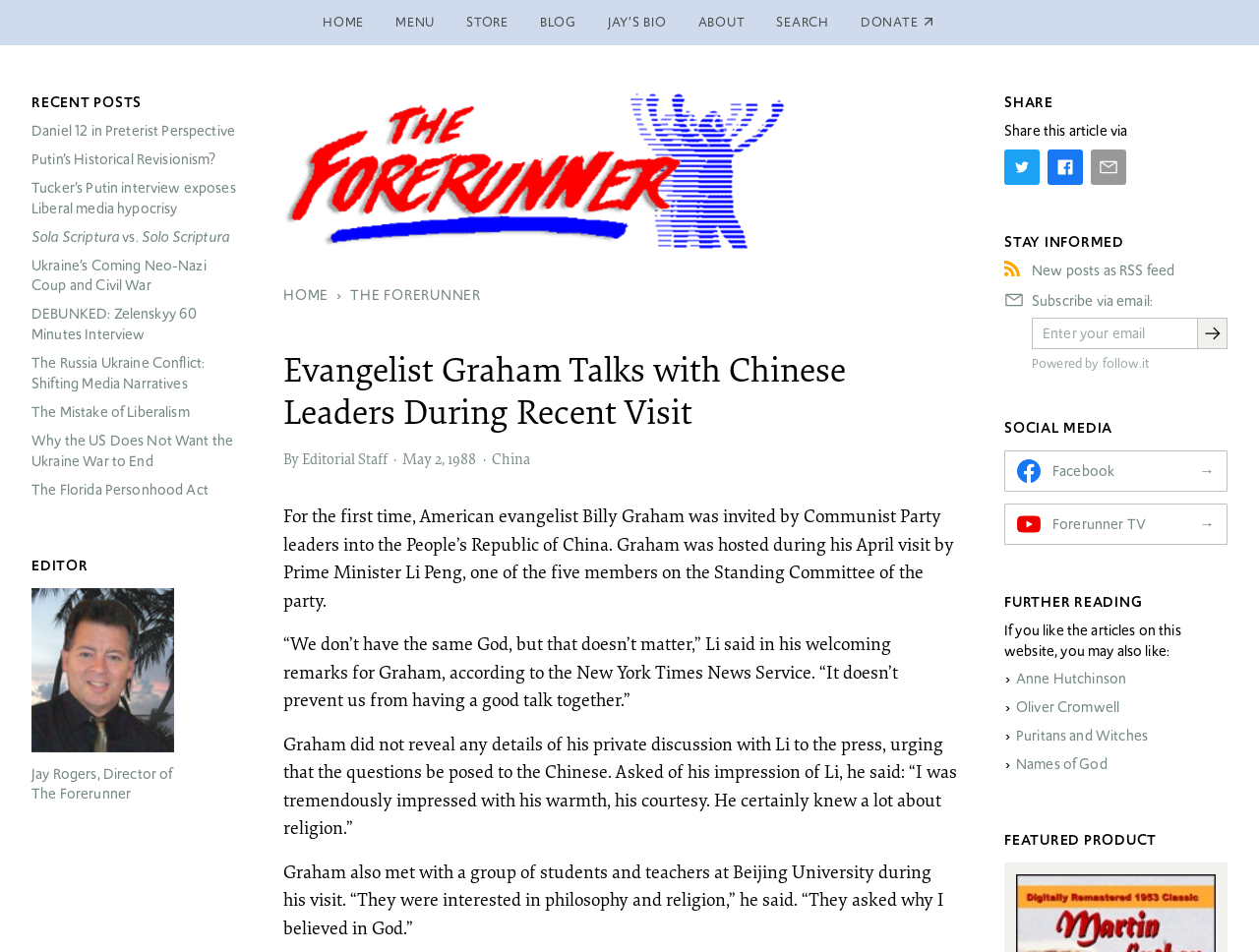What is the name of the university where Graham met with students and teachers?
Please provide a comprehensive and detailed answer to the question.

The answer can be found in the article content, where it is mentioned that 'Graham also met with a group of students and teachers at Beijing University during his visit.'